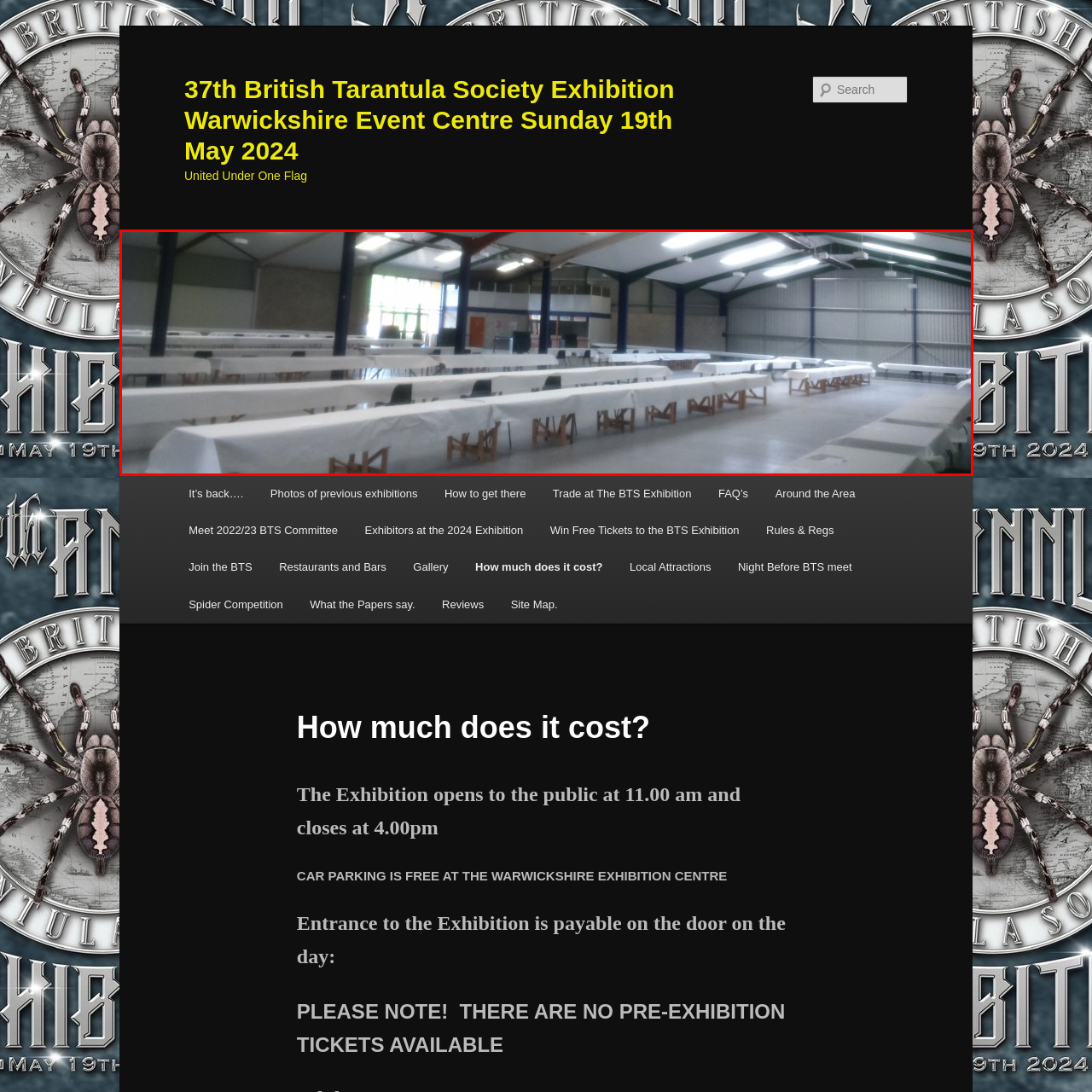Elaborate on the visual content inside the red-framed section with detailed information.

The image depicts a spacious and well-lit indoor venue prepared for the 37th British Tarantula Society Exhibition. The large hall features numerous long tables, each covered with white tablecloths and accompanied by wooden chairs, creating an organized setup for potential exhibits or displays. Natural light streams in through large windows on one side, enhancing the open atmosphere of the space. The stark contrast between the bright white table coverings and the neutral gray flooring adds to the clean, professional look of the exhibition area. This setup hints at the bustling activity expected during the event, which is scheduled to take place on Sunday, May 19, 2024, at the Warwickshire Event Centre.